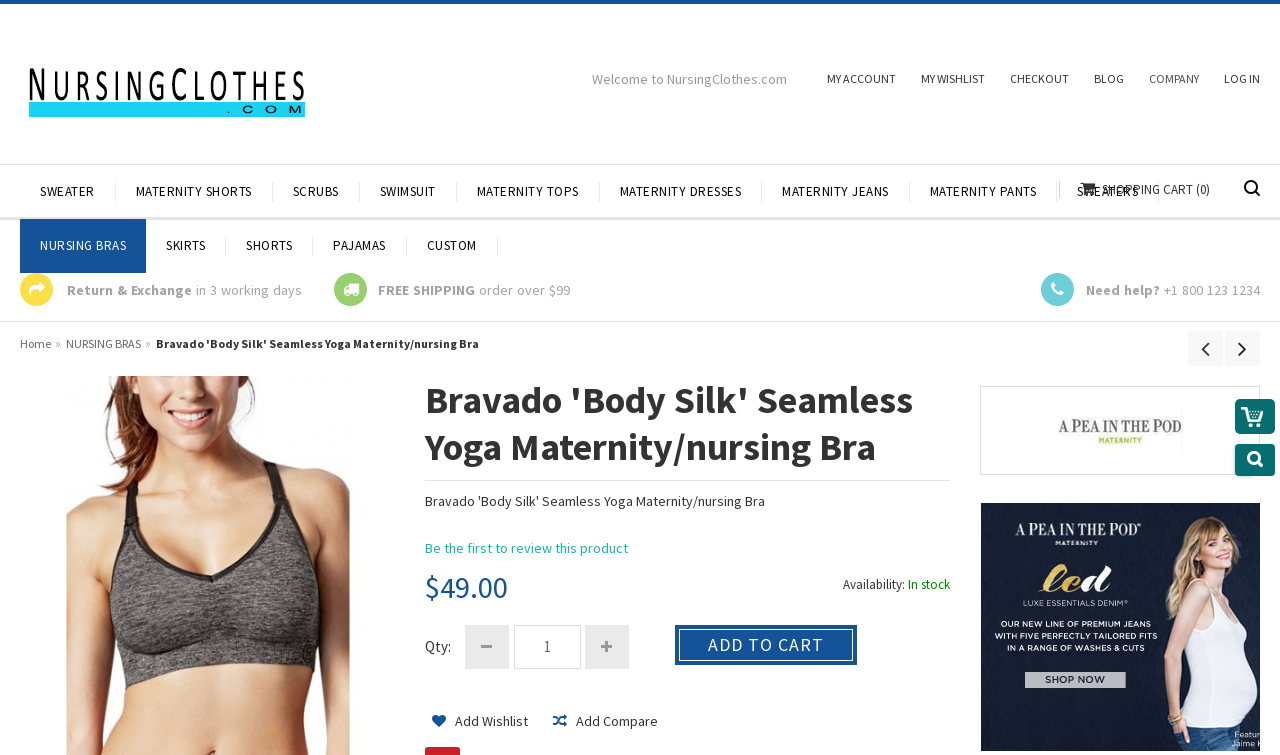Based on the image, provide a detailed response to the question:
Is the product in stock?

The availability of the product can be found on the webpage, where it is stated as 'In stock', indicating that the product is available for purchase.